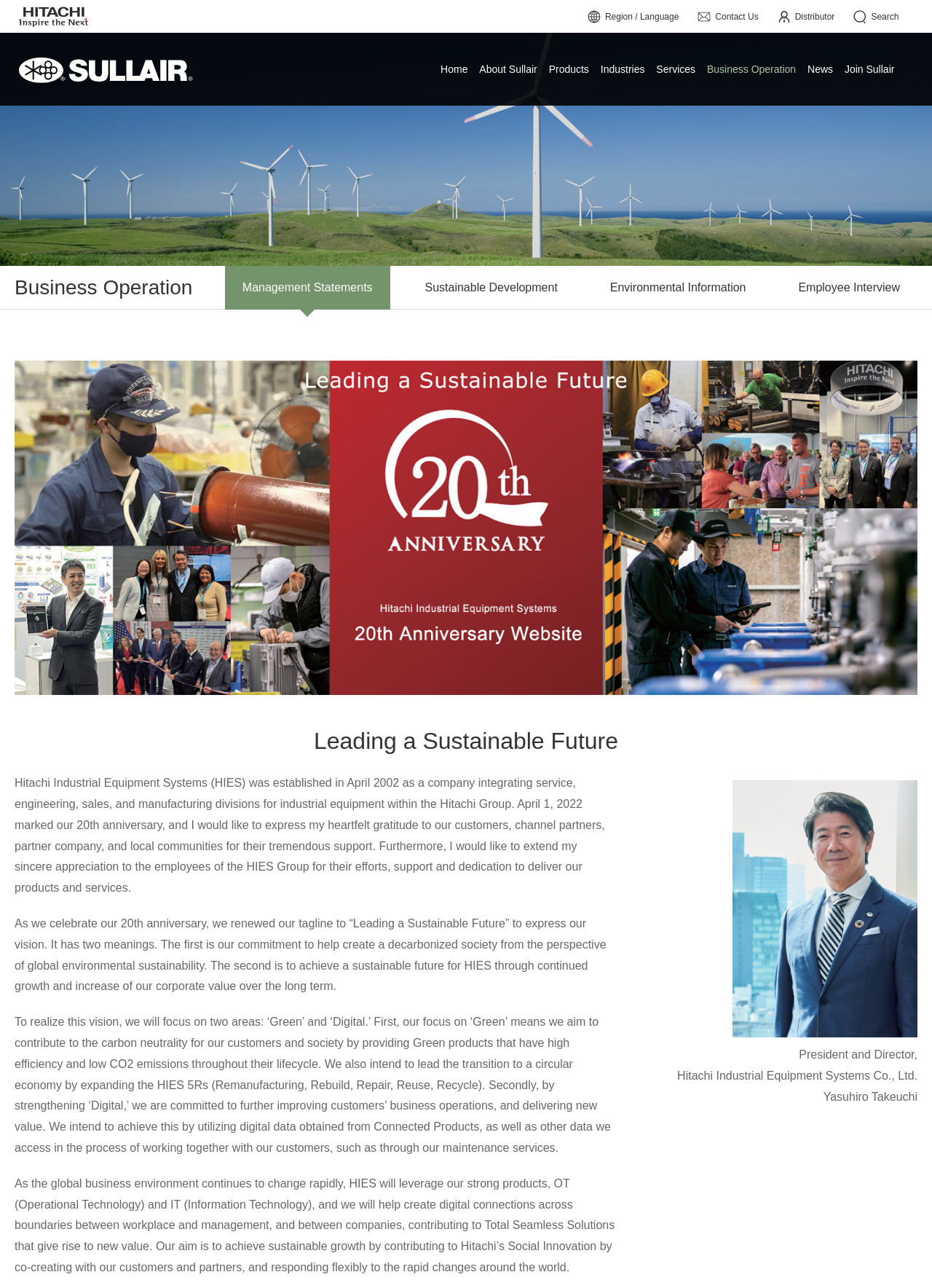Please provide a comprehensive answer to the question below using the information from the image: What is the vision of the company?

The heading 'Leading a Sustainable Future' is present on the webpage, and the static text below it explains the company's vision, which is to help create a decarbonized society and achieve a sustainable future for the company.